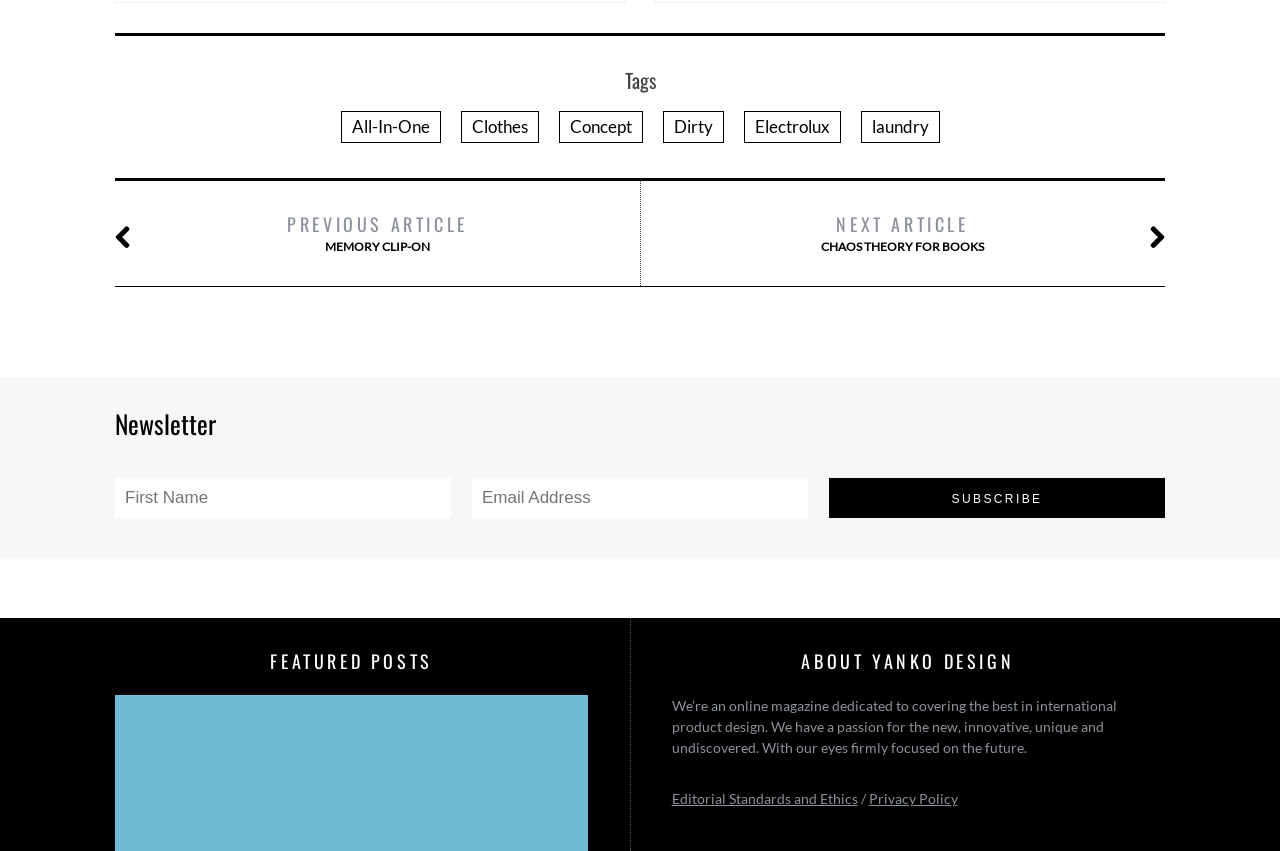Please identify the bounding box coordinates of the clickable element to fulfill the following instruction: "Download the app". The coordinates should be four float numbers between 0 and 1, i.e., [left, top, right, bottom].

None